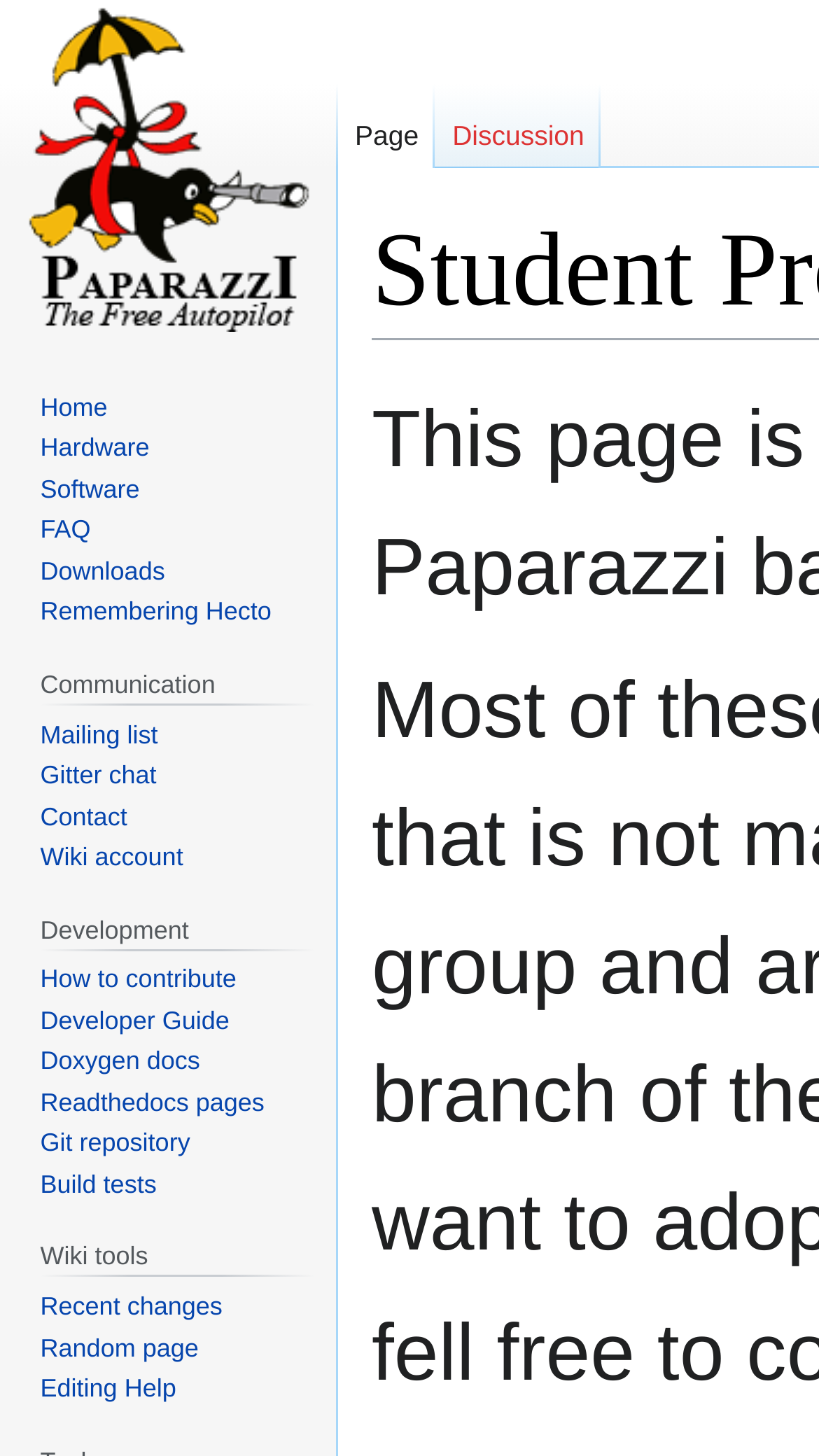How many main navigation categories are available?
Provide a short answer using one word or a brief phrase based on the image.

4